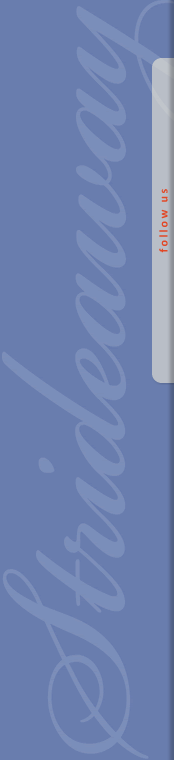What type of script is used for the word 'Strideaway'?
Answer the question with a single word or phrase, referring to the image.

elegant script